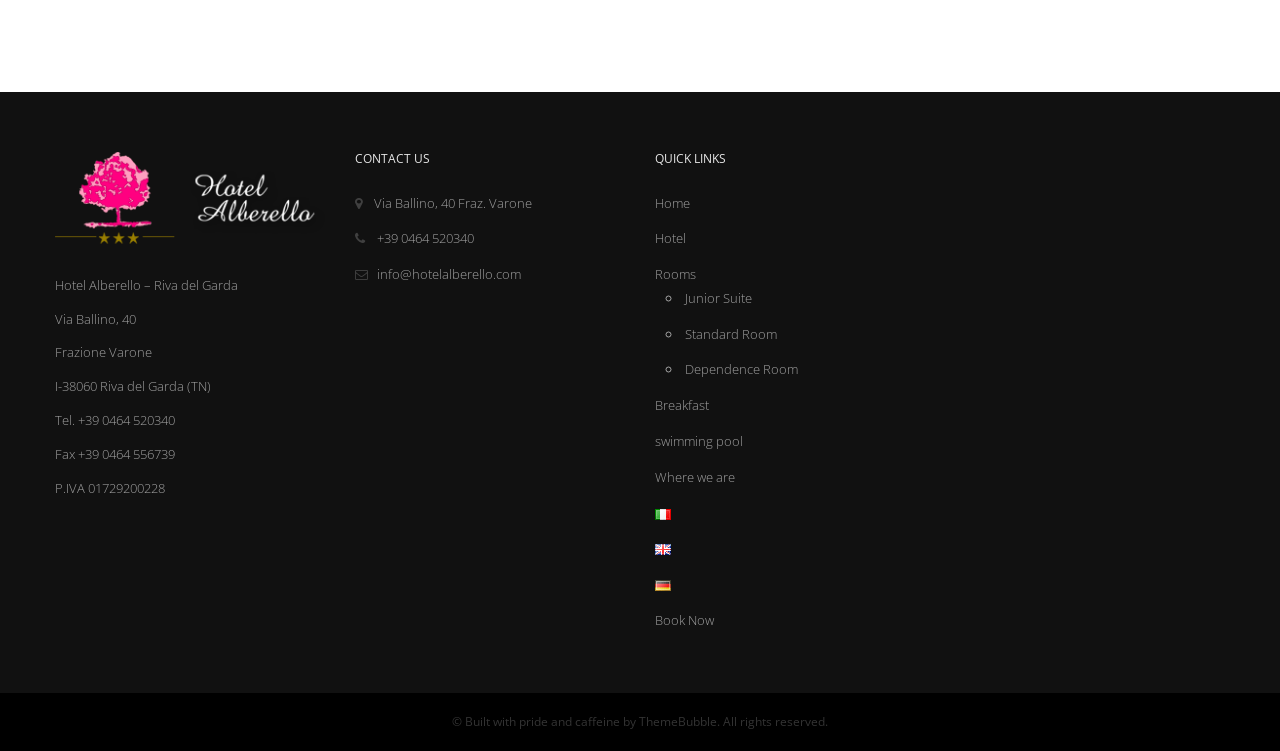Based on the element description Book Now, identify the bounding box of the UI element in the given webpage screenshot. The coordinates should be in the format (top-left x, top-left y, bottom-right x, bottom-right y) and must be between 0 and 1.

[0.512, 0.814, 0.558, 0.838]